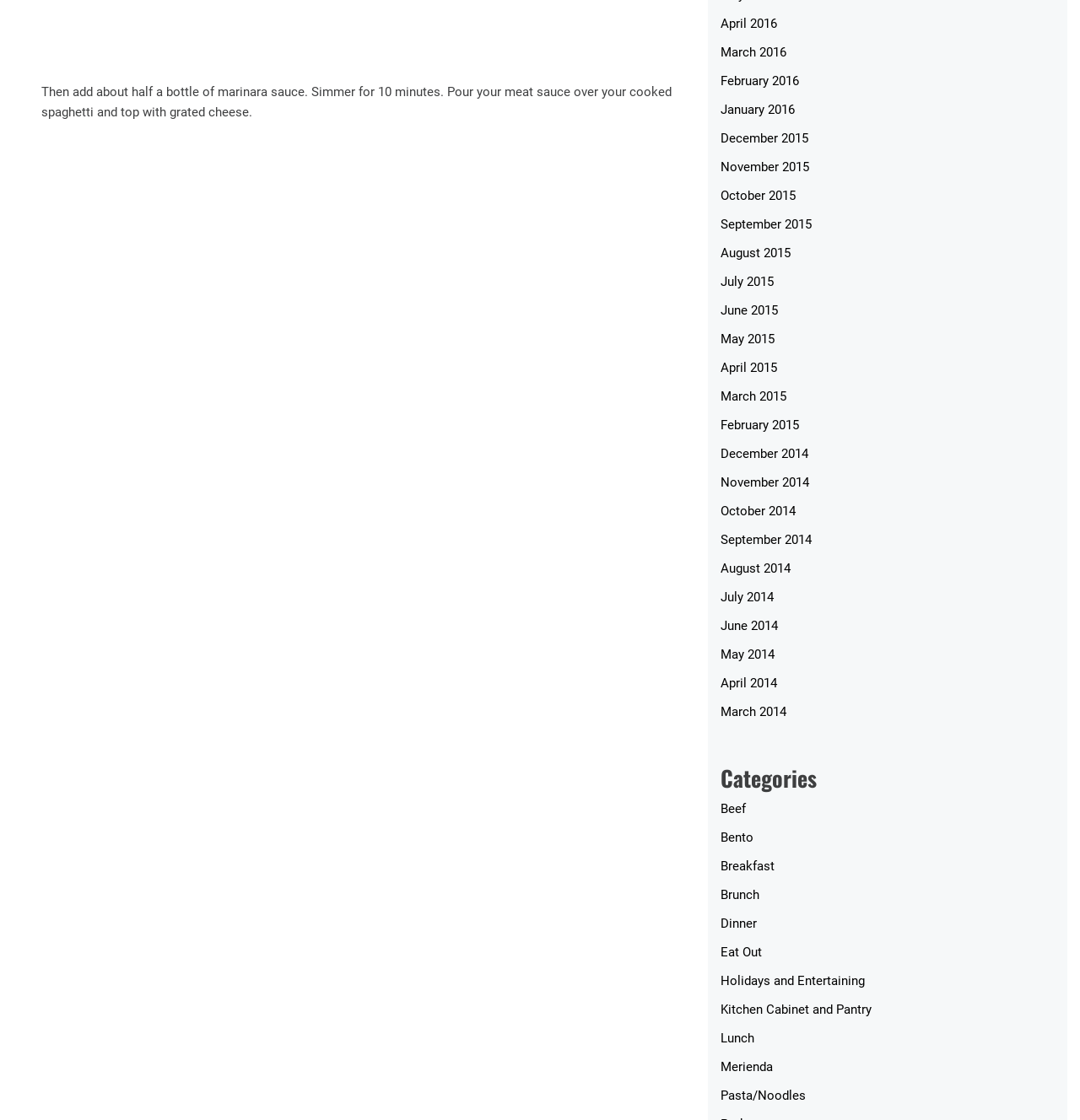Provide the bounding box coordinates for the specified HTML element described in this description: "Dinner". The coordinates should be four float numbers ranging from 0 to 1, in the format [left, top, right, bottom].

[0.74, 0.836, 0.774, 0.85]